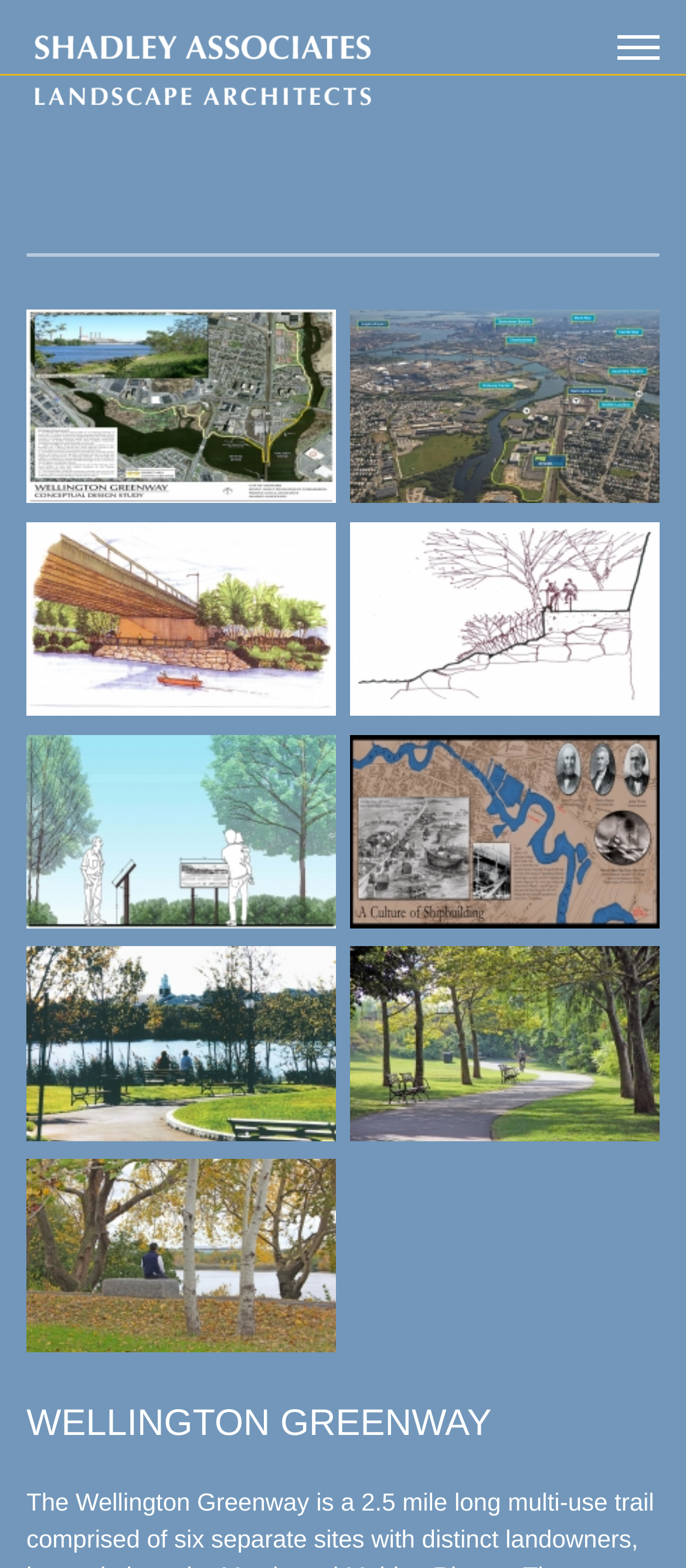Offer a detailed explanation of the webpage layout and contents.

The webpage is about the Wellington Greenway, a 2.5-mile long multi-use trail along the Mystic and Malden Rivers. At the top left, there is a link to "Skip to main content". Next to it, on the top right, is a link to "Home" accompanied by a small image. A button is located at the top right corner.

Below the top section, there are five links to different projects, including the Wellington Greenway, arranged vertically on the left side of the page. On the right side, there are several links arranged in three columns, with each column having four links. These links appear to be related to the projects listed on the left.

At the bottom of the page, there is a large heading that reads "WELLINGTON GREENWAY", taking up most of the width of the page.